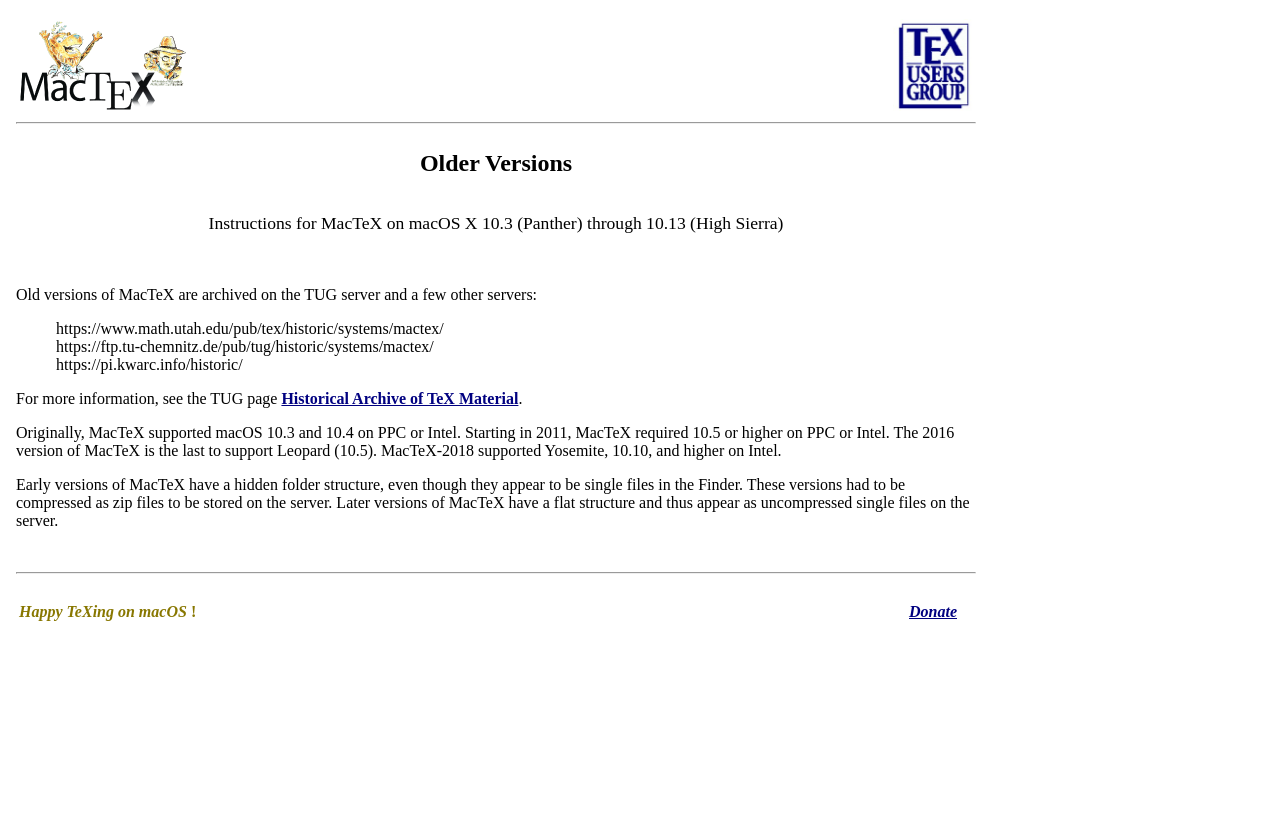Where are old versions of MacTeX archived?
Look at the image and answer the question using a single word or phrase.

TUG server and others